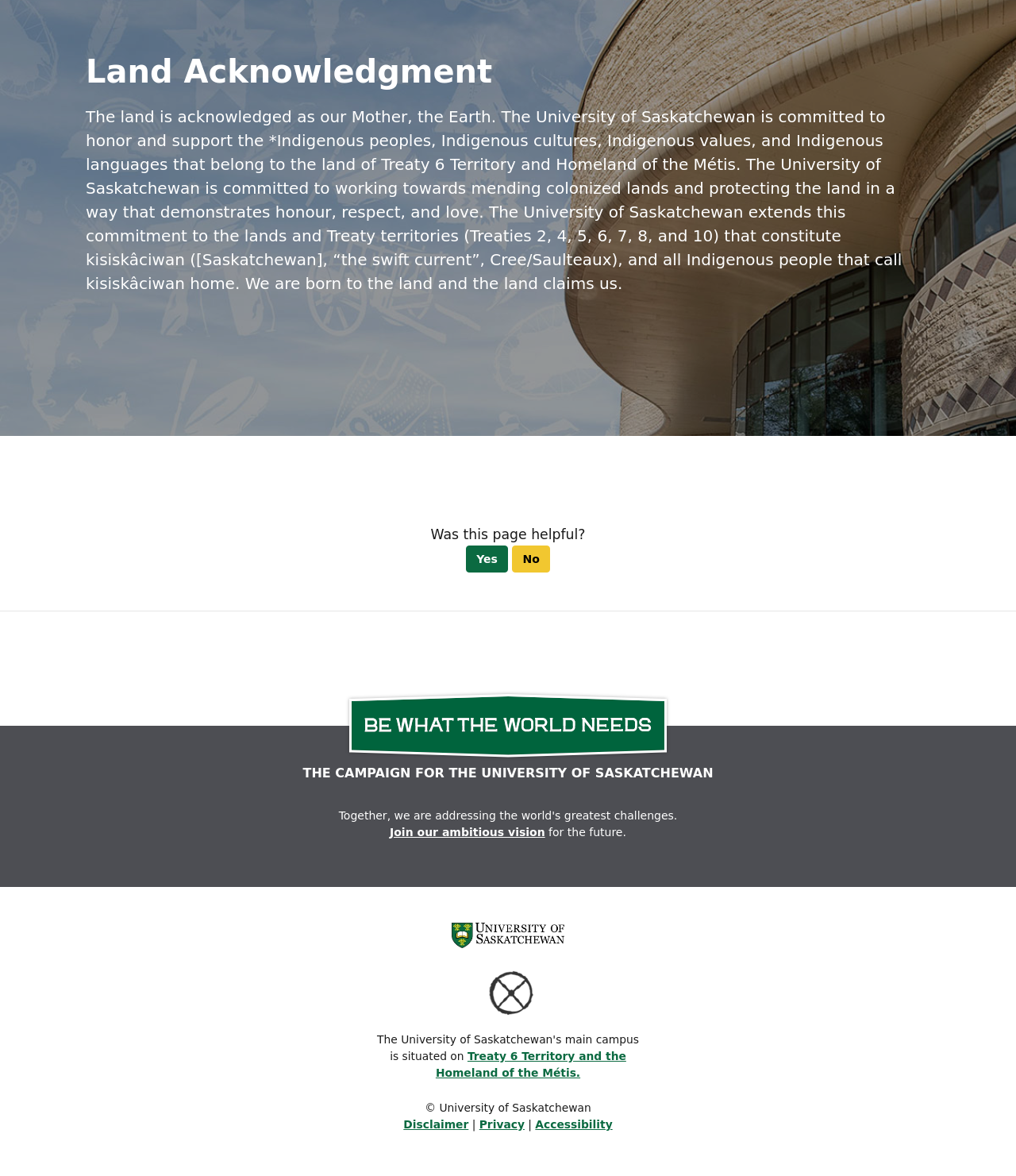Please find the bounding box coordinates (top-left x, top-left y, bottom-right x, bottom-right y) in the screenshot for the UI element described as follows: parent_node: What We Offer

None